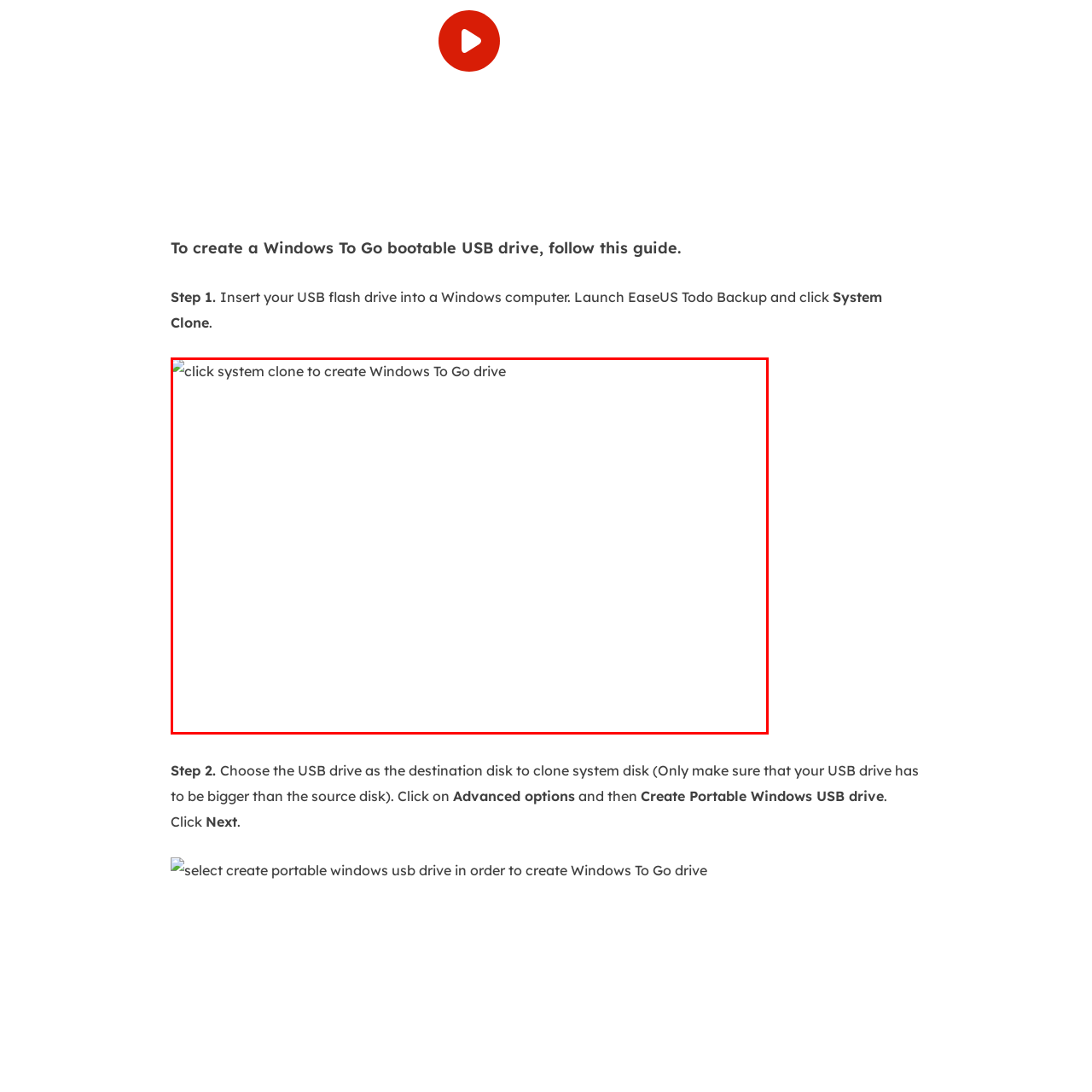Refer to the section enclosed in the red box, What is being transferred to an external drive? Please answer briefly with a single word or phrase.

Operating system